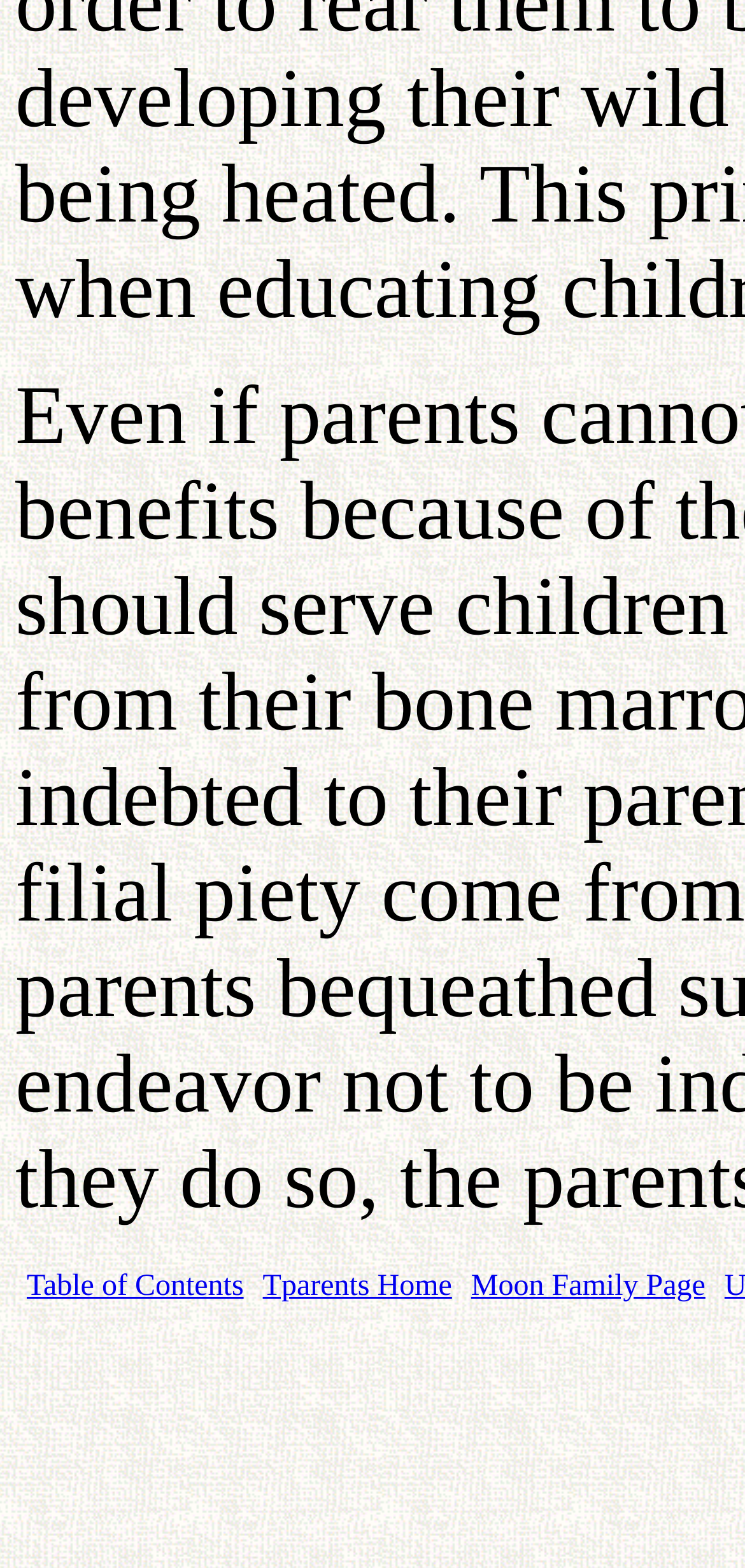Determine the bounding box for the HTML element described here: "Tparents Home". The coordinates should be given as [left, top, right, bottom] with each number being a float between 0 and 1.

[0.353, 0.81, 0.607, 0.83]